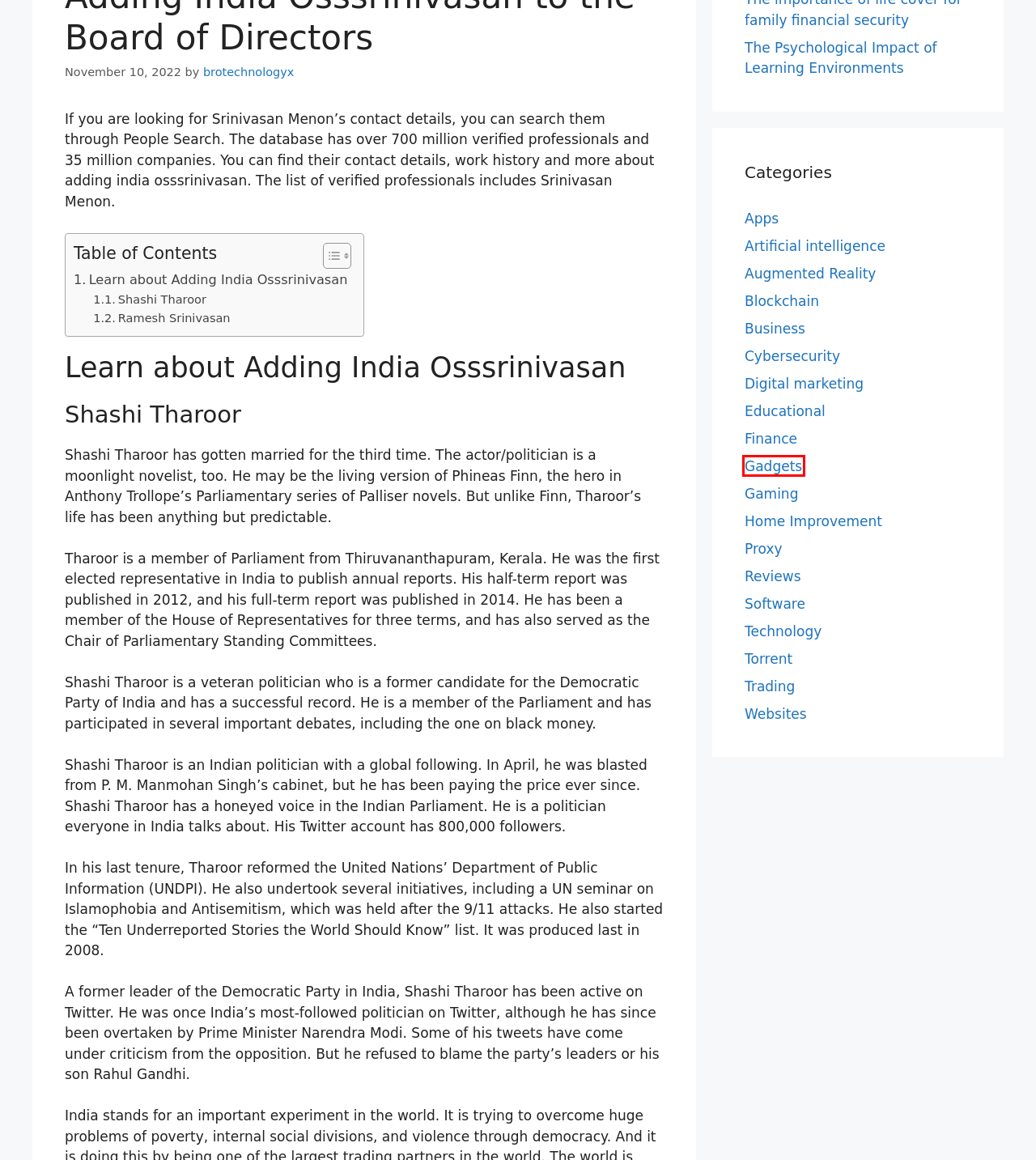Given a screenshot of a webpage with a red bounding box highlighting a UI element, determine which webpage description best matches the new webpage that appears after clicking the highlighted element. Here are the candidates:
A. Finance Archives - Bro!! Be Updated with Technology
B. Augmented Reality Archives - Bro!! Be Updated with Technology
C. Business Archives - Bro!! Be Updated with Technology
D. Home Improvement Archives - Bro!! Be Updated with Technology
E. Trading Archives - Bro!! Be Updated with Technology
F. Enhancing Psychological Well-Being Through Learning Environments:
G. Gadgets Archives - Bro!! Be Updated with Technology
H. Torrent Archives - Bro!! Be Updated with Technology

G